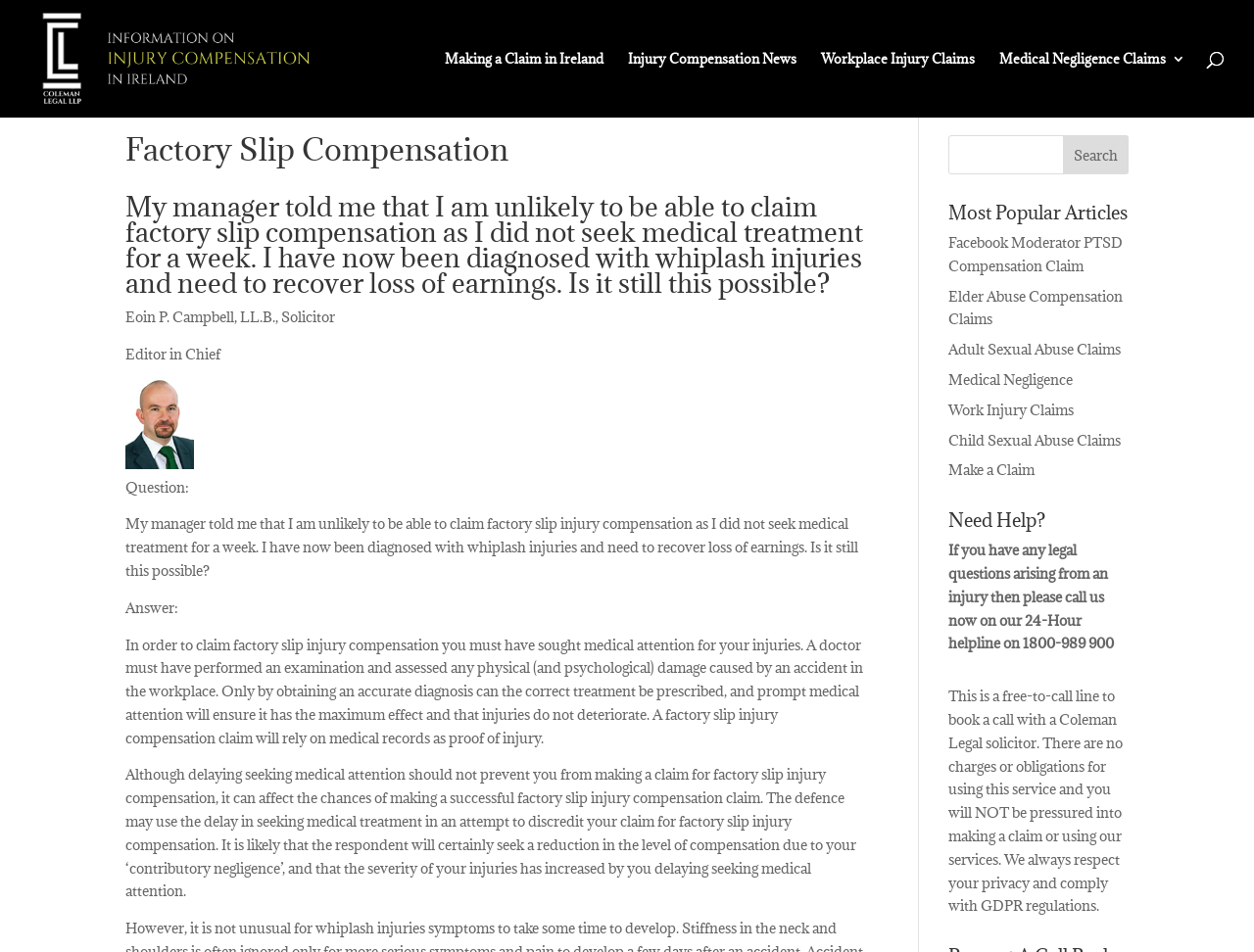Determine the bounding box coordinates of the element that should be clicked to execute the following command: "Contact a solicitor for workplace injury claims".

[0.655, 0.055, 0.777, 0.123]